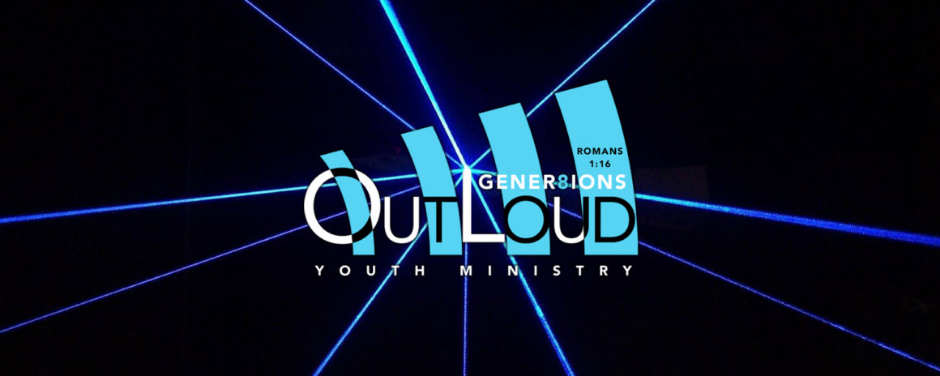What is emphasized in the logo?
Look at the image and answer the question using a single word or phrase.

The word 'Loud'